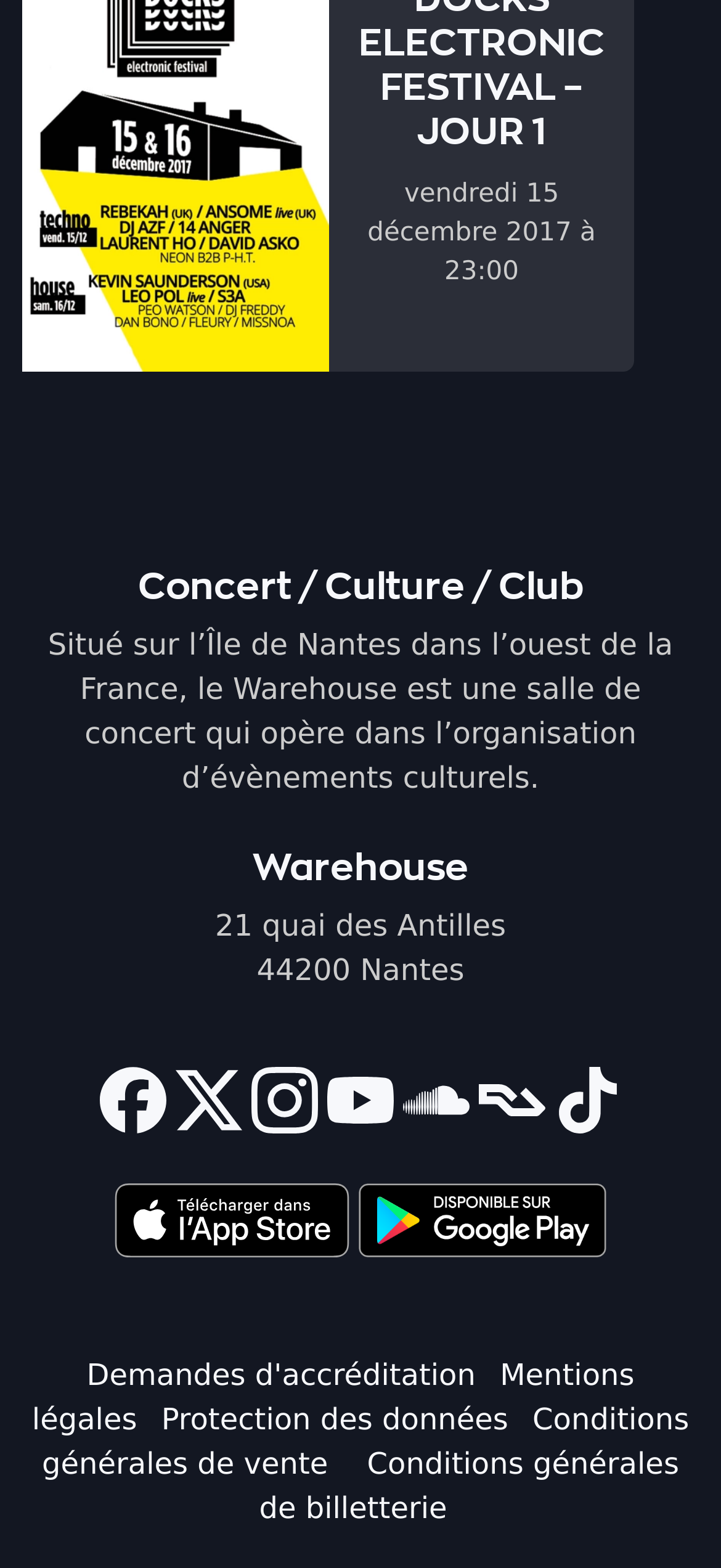Find and indicate the bounding box coordinates of the region you should select to follow the given instruction: "Click on Facebook".

[0.138, 0.7, 0.23, 0.722]